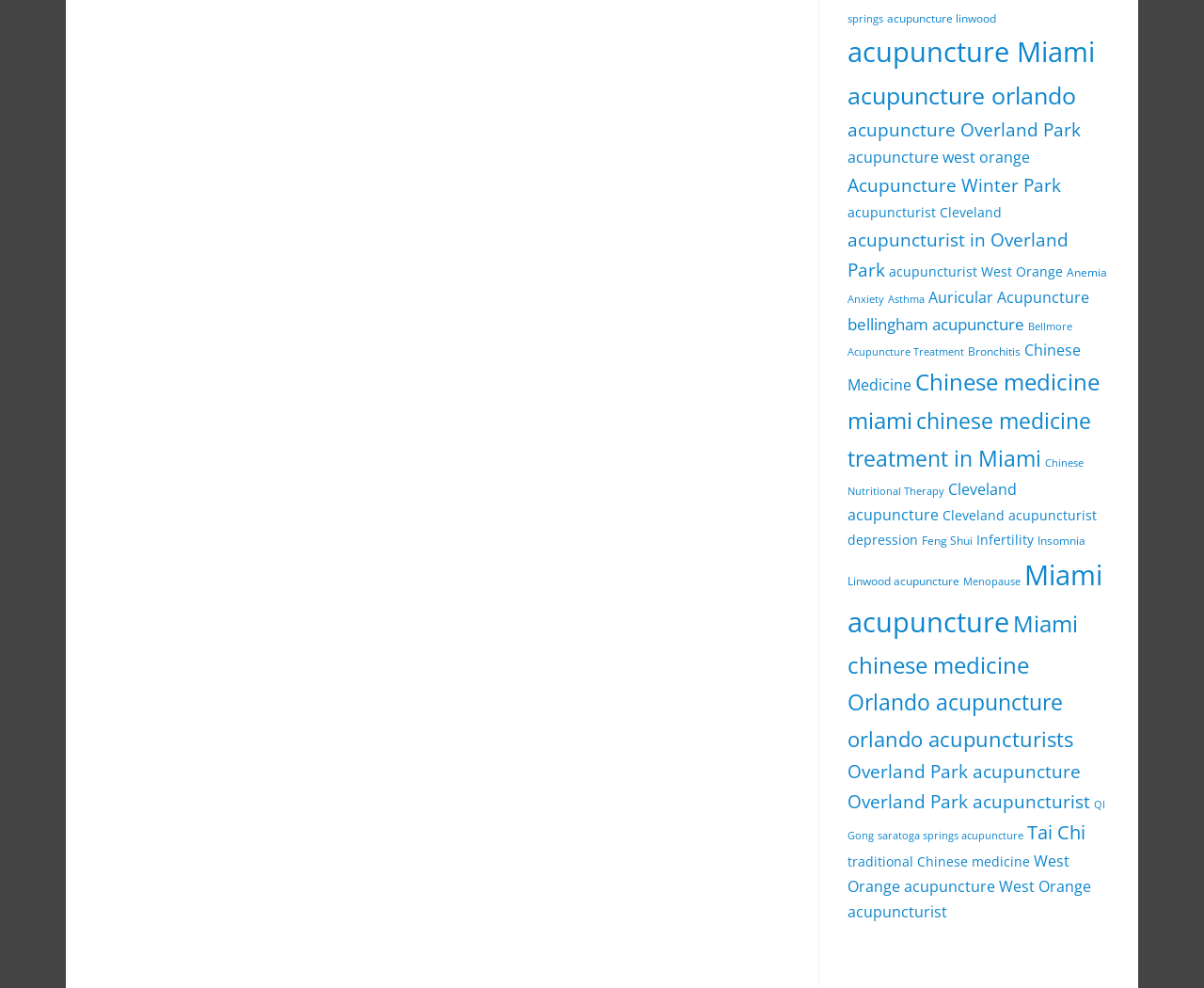Using the provided description Asthma, find the bounding box coordinates for the UI element. Provide the coordinates in (top-left x, top-left y, bottom-right x, bottom-right y) format, ensuring all values are between 0 and 1.

[0.738, 0.296, 0.768, 0.309]